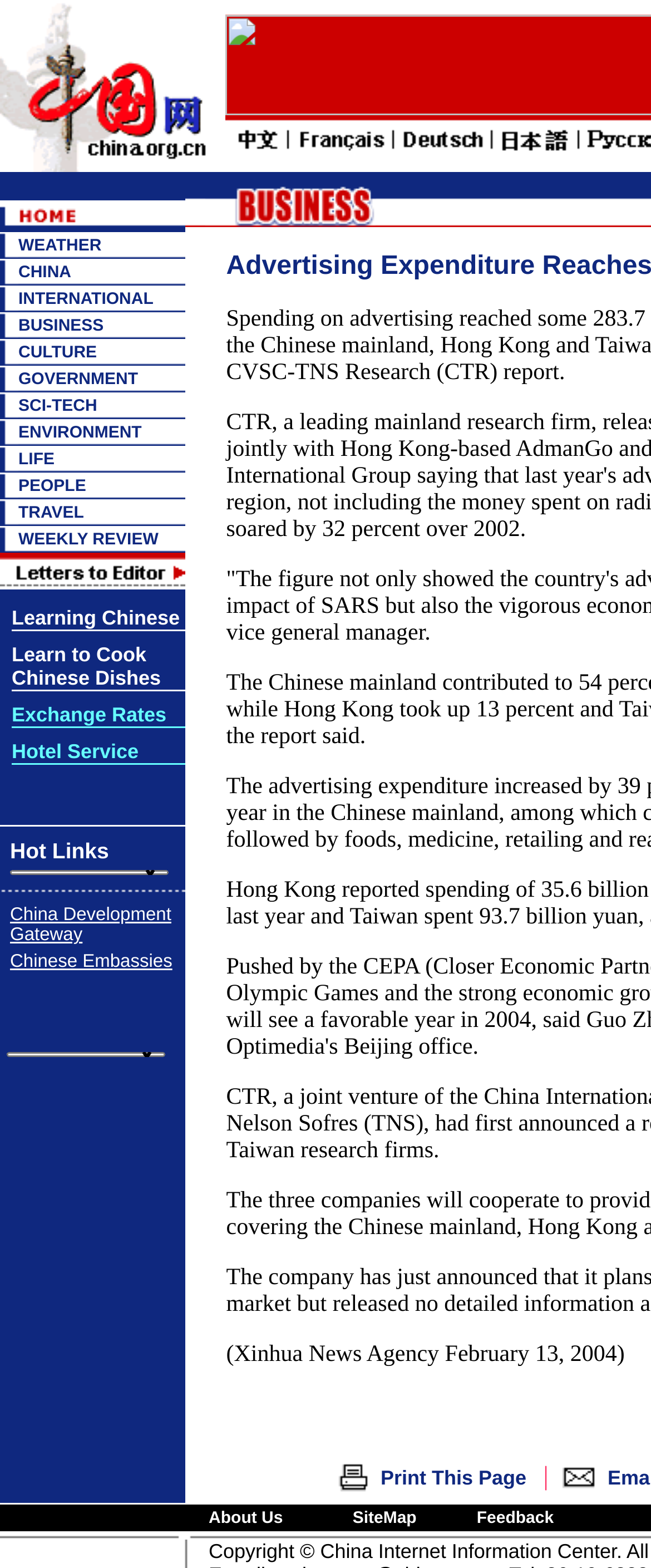Determine the bounding box coordinates for the clickable element required to fulfill the instruction: "Click the PEOPLE link". Provide the coordinates as four float numbers between 0 and 1, i.e., [left, top, right, bottom].

[0.028, 0.304, 0.145, 0.316]